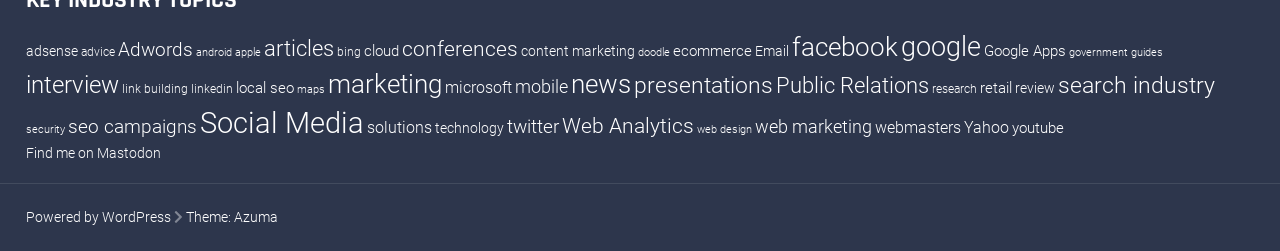What is the theme of the webpage?
Please provide a single word or phrase as your answer based on the image.

Azuma